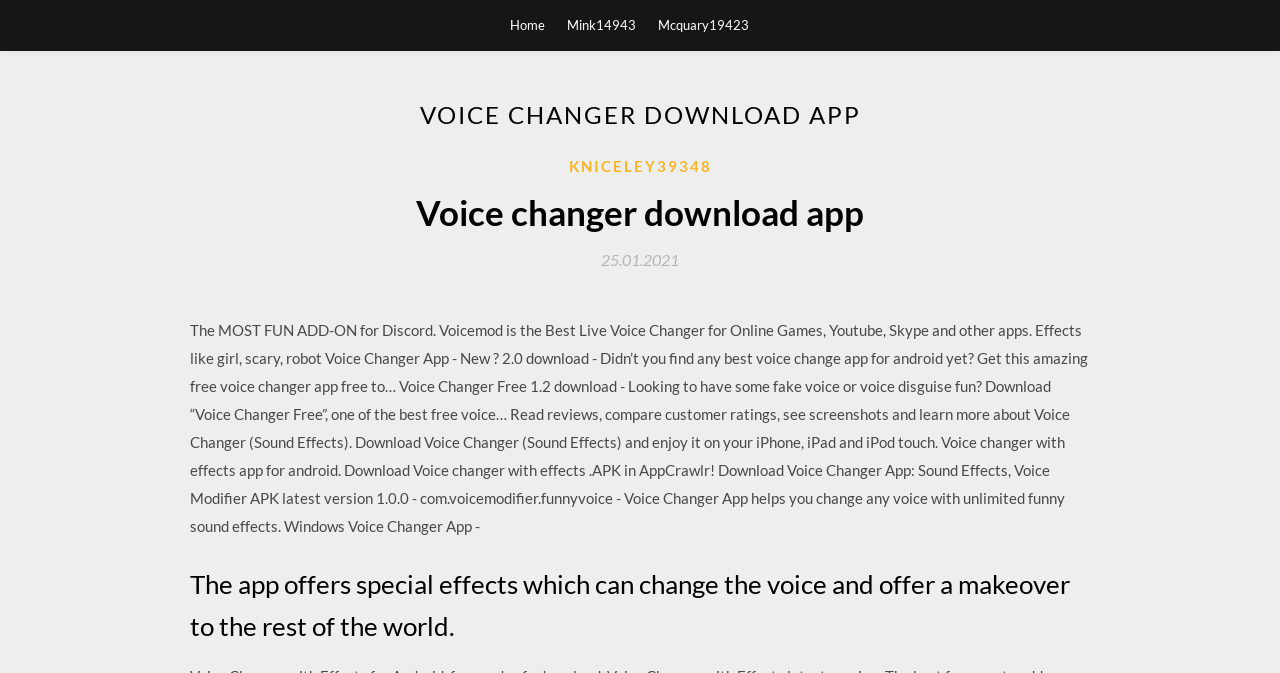What is the purpose of Voicemod?
Provide a detailed answer to the question using information from the image.

Based on the webpage content, Voicemod is a voice changer app that offers special effects to change the voice and provide a makeover to the rest of the world. It is described as the 'MOST FUN ADD-ON for Discord' and is available for download.